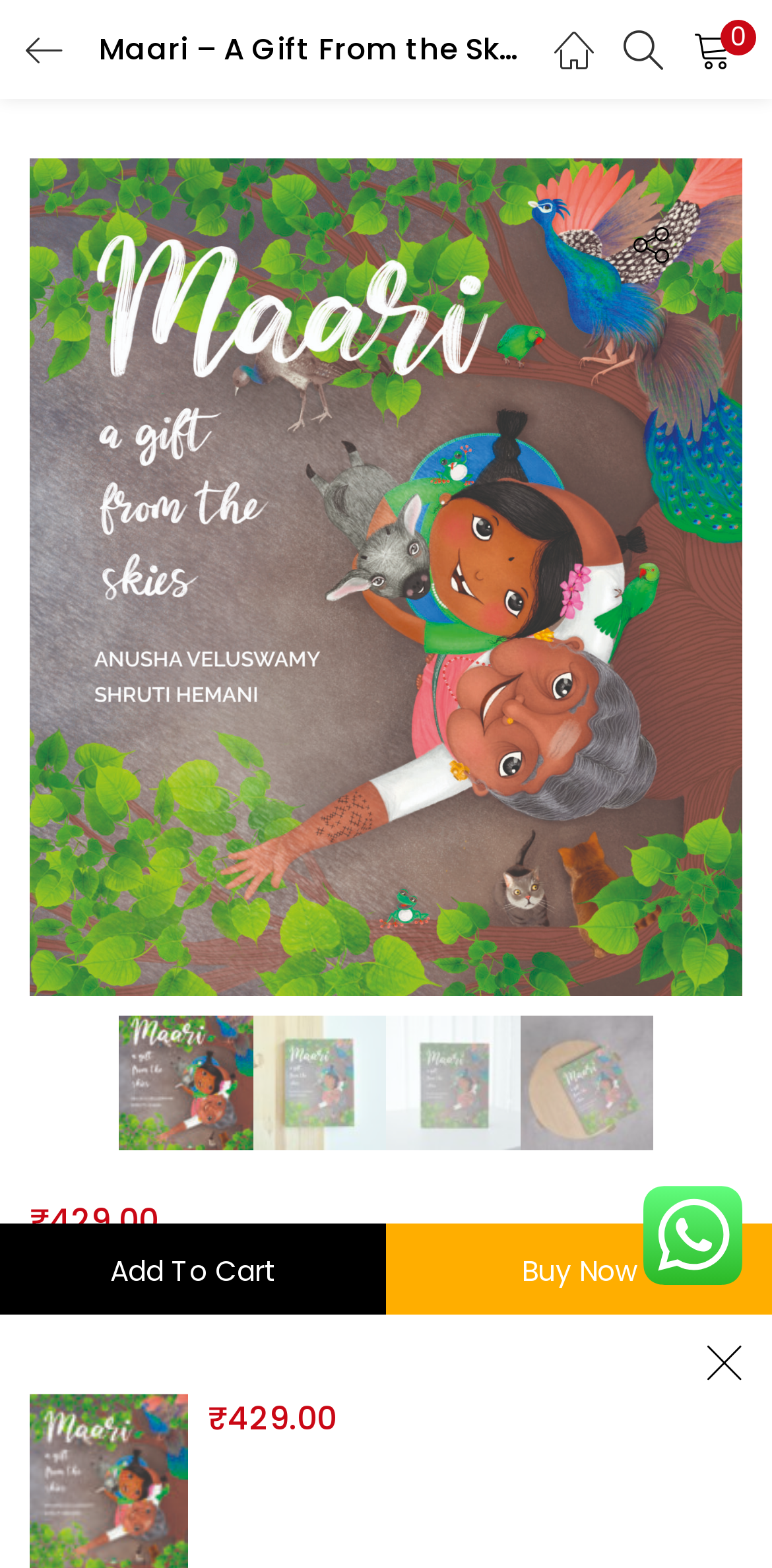What is the main heading displayed on the webpage? Please provide the text.

Maari – A Gift From the Skies